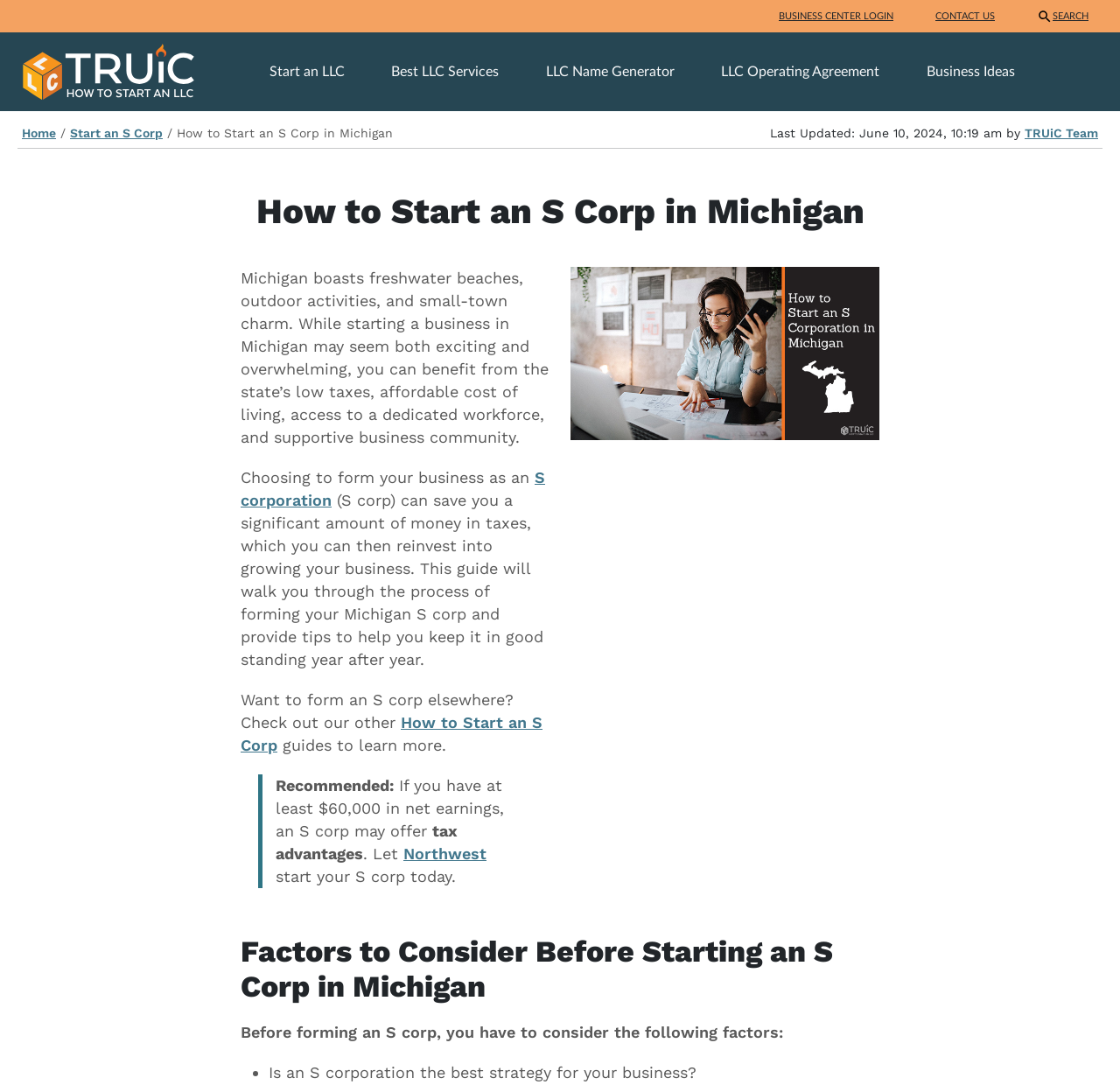Give a succinct answer to this question in a single word or phrase: 
What is the recommended business structure for at least $60,000 in net earnings?

S corp